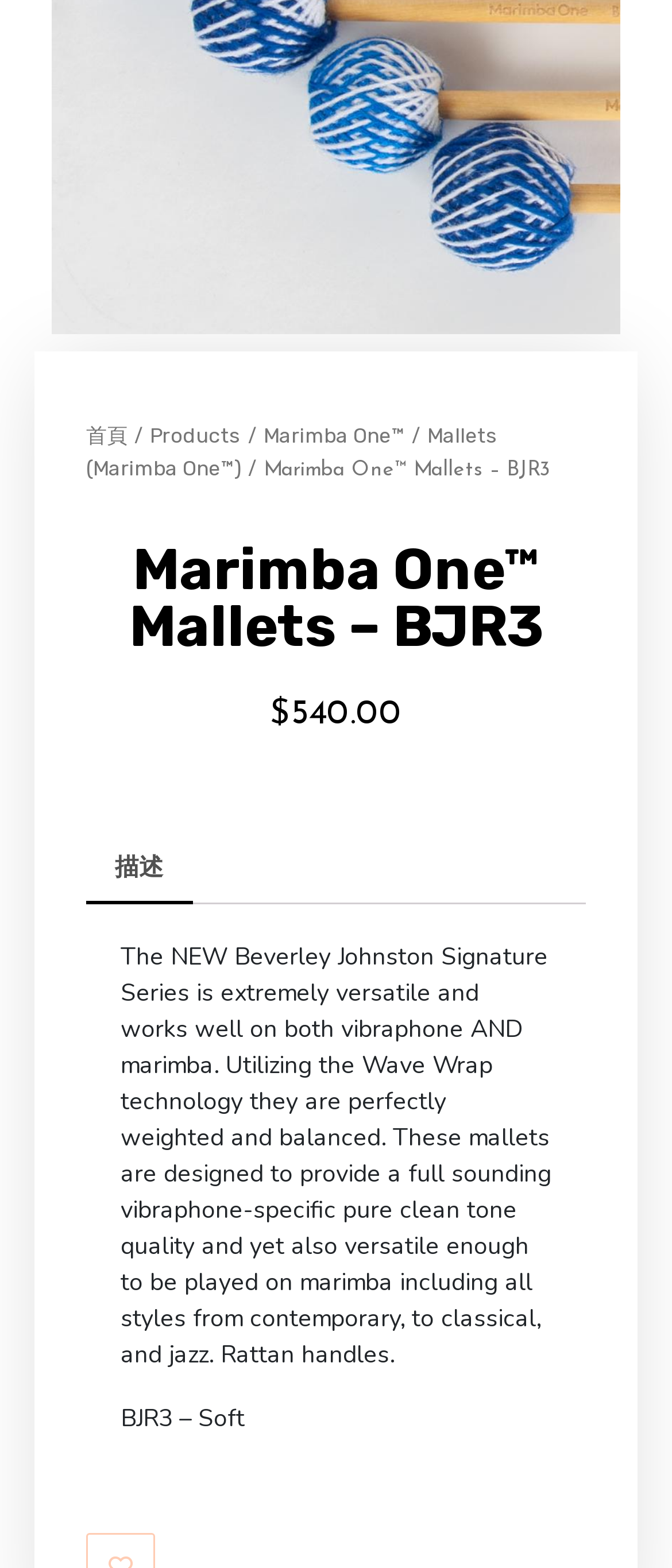Provide the bounding box coordinates for the UI element that is described by this text: "Products". The coordinates should be in the form of four float numbers between 0 and 1: [left, top, right, bottom].

[0.223, 0.271, 0.359, 0.286]